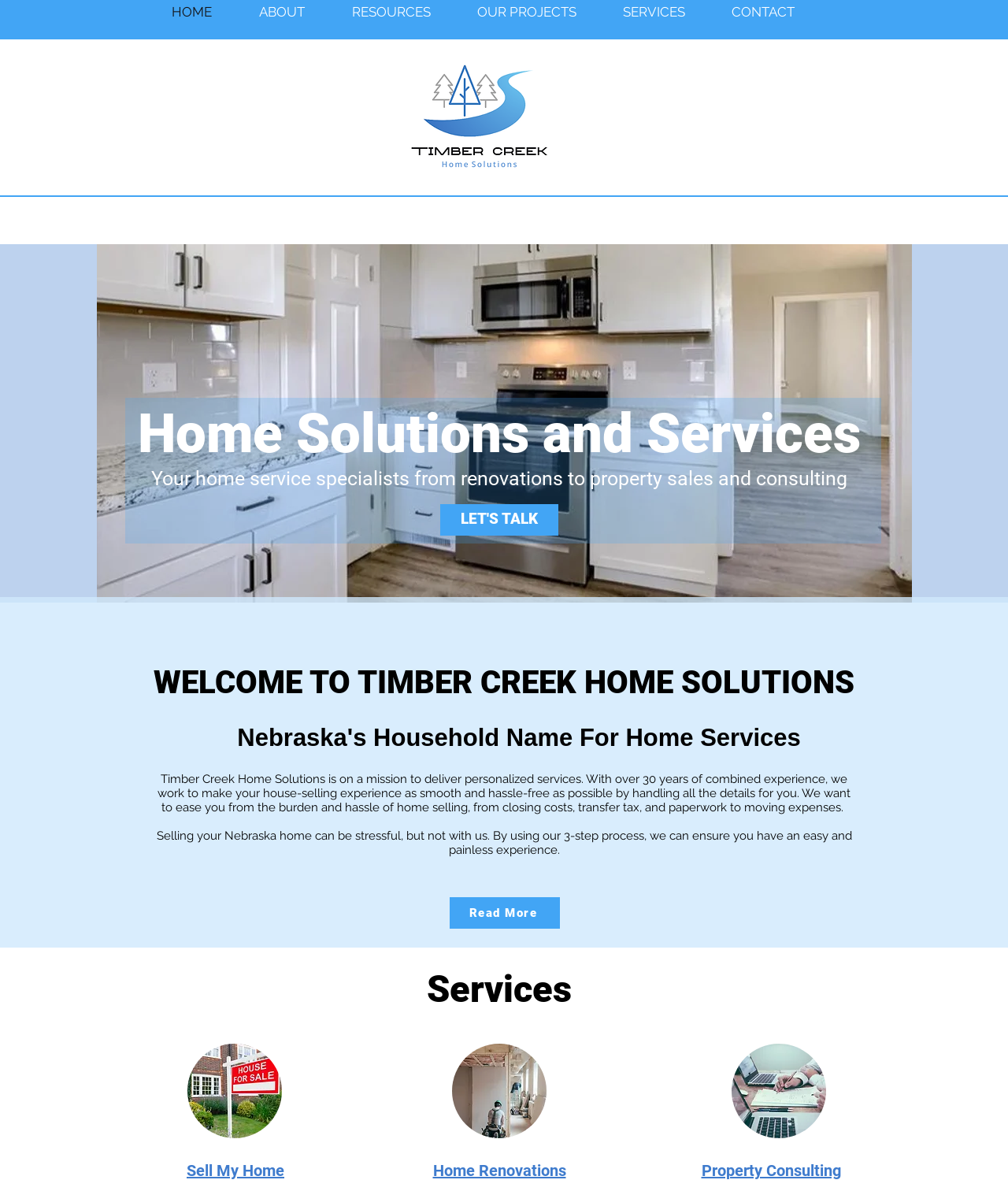Provide the bounding box coordinates of the HTML element described by the text: "LET'S TALK".

[0.437, 0.423, 0.554, 0.45]